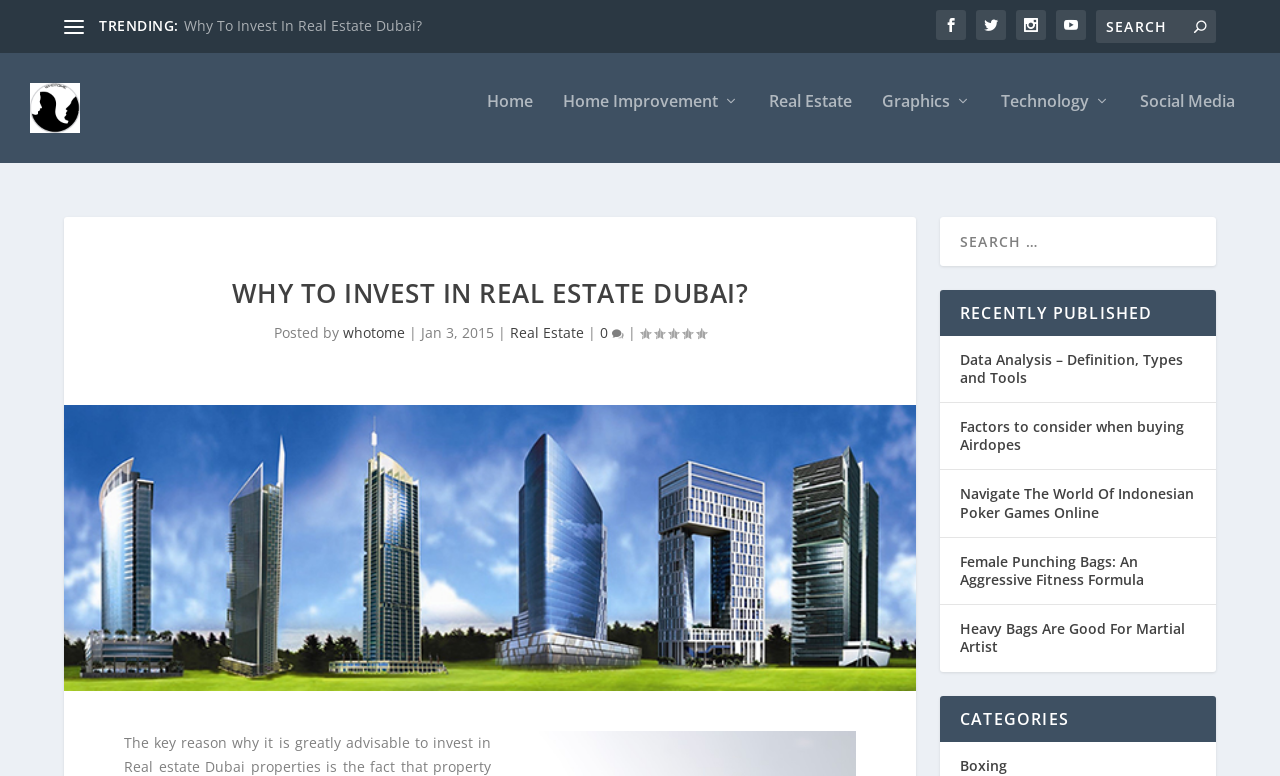Describe all the key features and sections of the webpage thoroughly.

The webpage is about investing in real estate in Dubai, with a focus on the benefits of doing so. At the top left, there is a link to the homepage, followed by a heading "TRENDING:" and a link to the current page "Why To Invest In Real Estate Dubai?". On the top right, there are social media links and a search bar.

Below the top section, there is a navigation menu with links to various categories, including "Home", "Home Improvement", "Real Estate", "Graphics", "Technology", and "Social Media". 

The main content of the page is headed by "WHY TO INVEST IN REAL ESTATE DUBAI?" and includes a brief introduction to the topic. Below this, there is information about the author, including their name "whotome" and the date of publication "Jan 3, 2015". The article is categorized under "Real Estate" and has a rating of 0.00.

To the right of the main content, there is a large image related to the topic. Below the main content, there are links to recently published articles, including "Data Analysis – Definition, Types and Tools", "Factors to consider when buying Airdopes", and several others. These links are headed by "RECENTLY PUBLISHED". 

Finally, at the bottom of the page, there are links to various categories, including "Boxing", headed by "CATEGORIES".